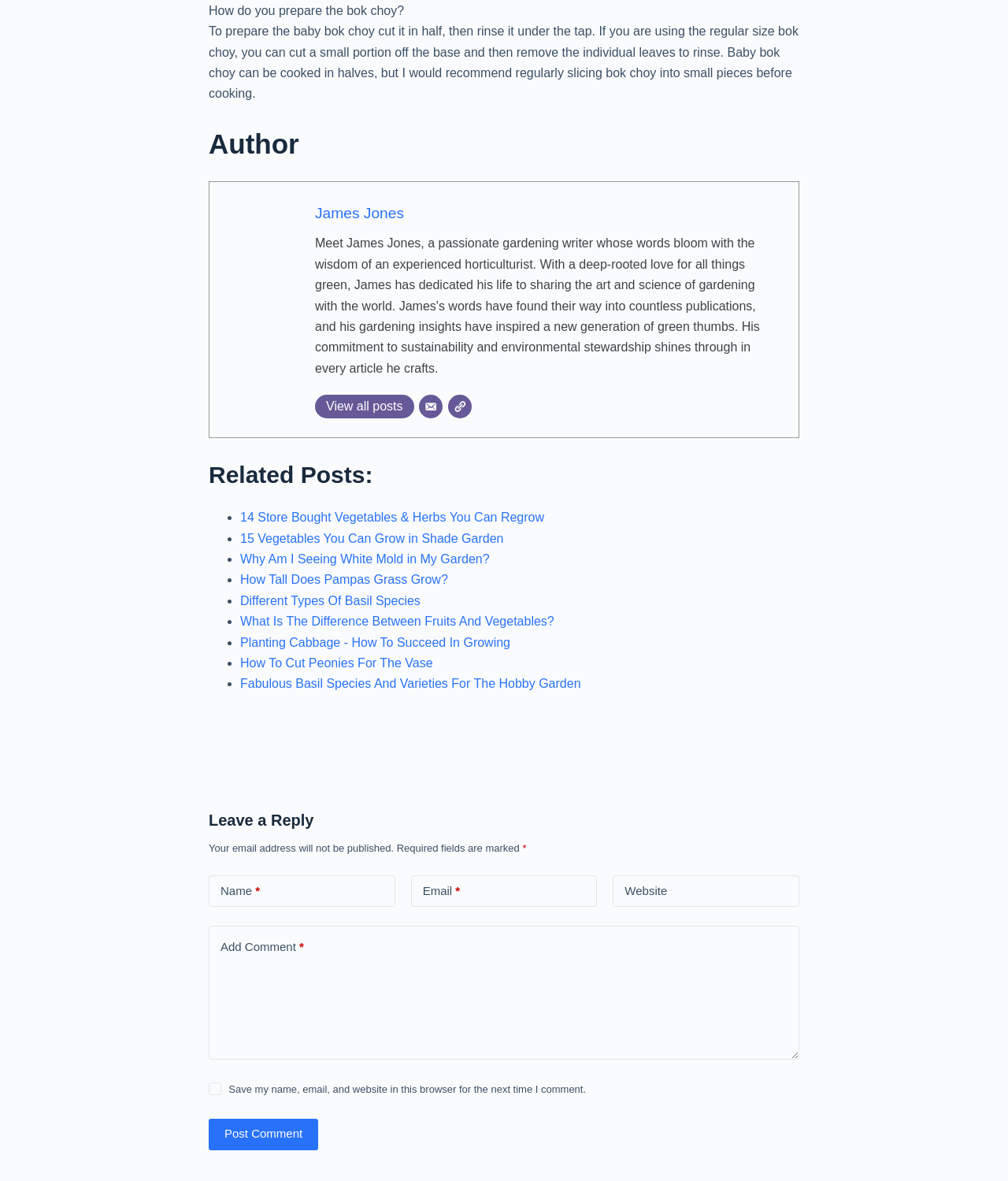Please identify the coordinates of the bounding box for the clickable region that will accomplish this instruction: "Read related post about regrowing store-bought vegetables and herbs".

[0.238, 0.432, 0.54, 0.444]